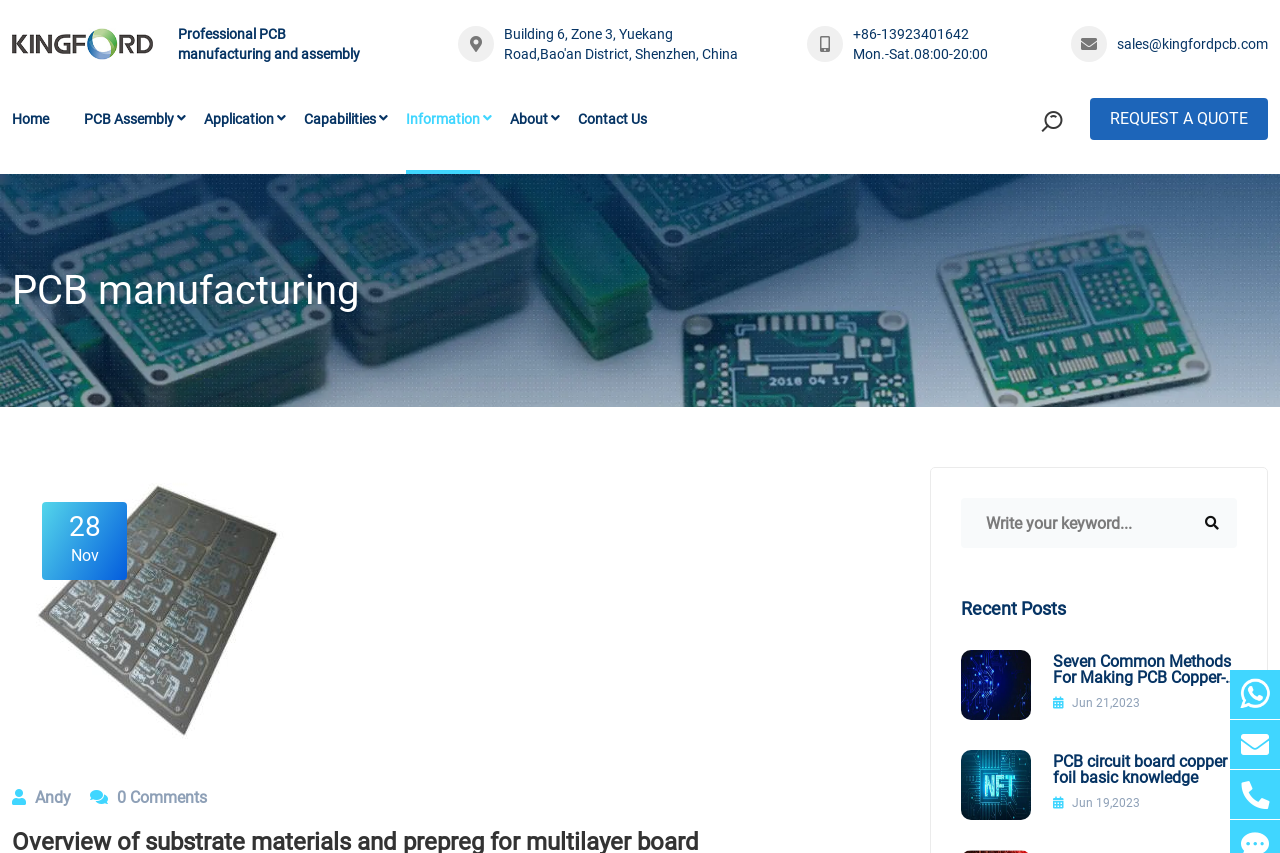Please find the bounding box for the UI component described as follows: "PCB Assembly".

[0.066, 0.075, 0.136, 0.204]